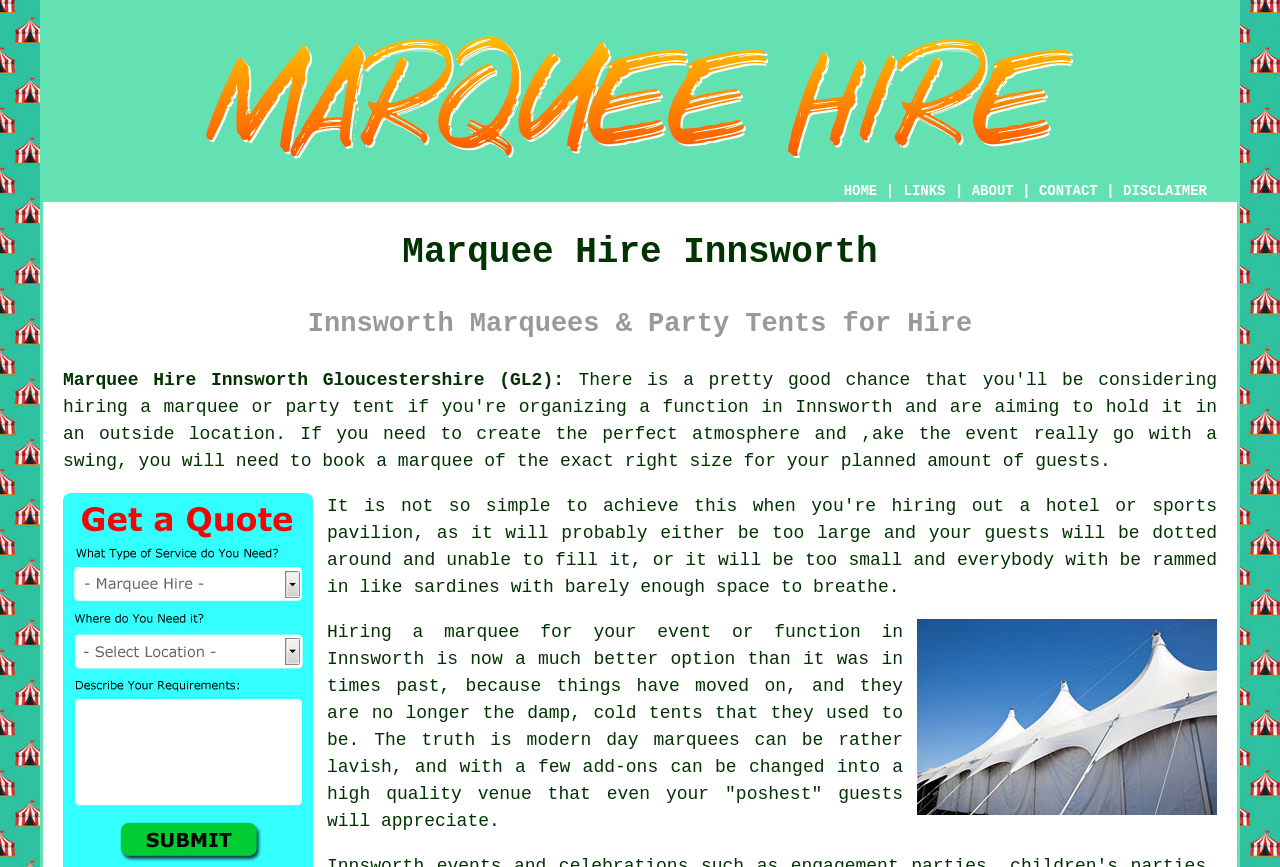Provide a short answer using a single word or phrase for the following question: 
What is the location for marquee hire?

Innsworth, Gloucestershire